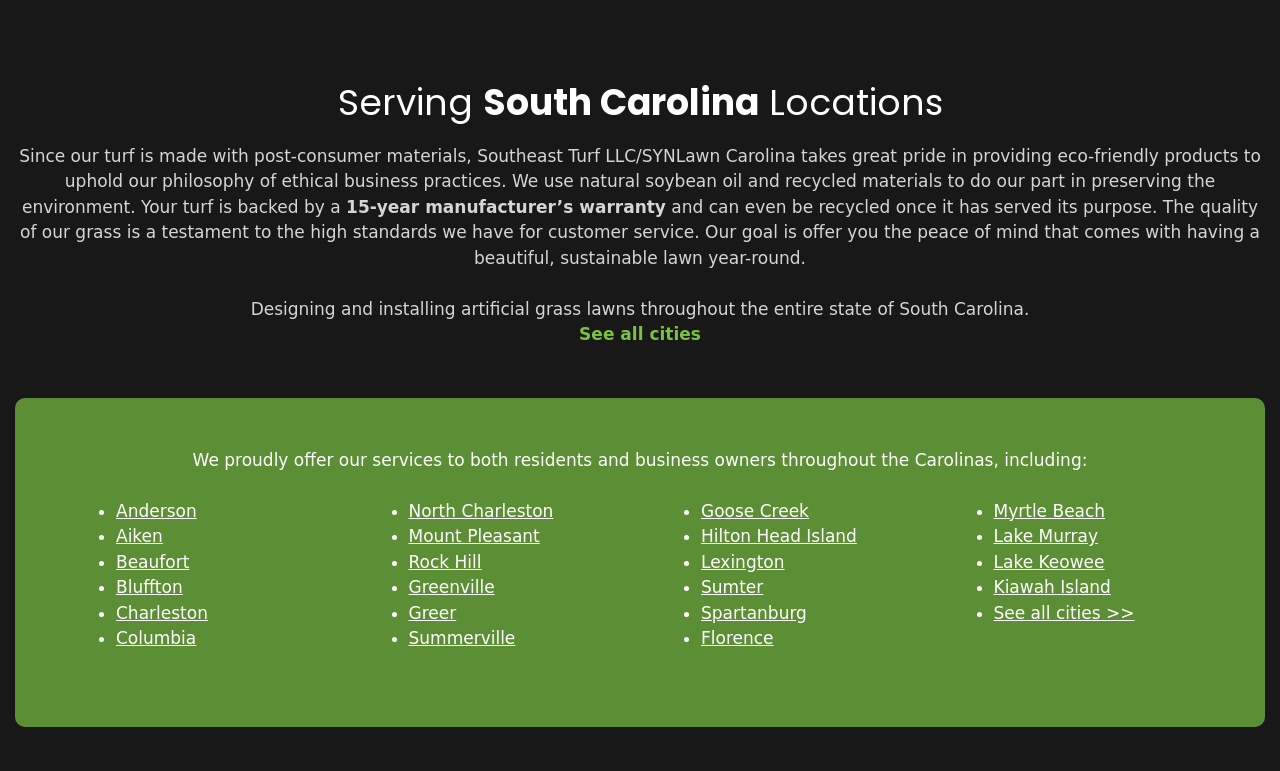Determine the bounding box coordinates of the clickable element to achieve the following action: 'Click on 'See all cities''. Provide the coordinates as four float values between 0 and 1, formatted as [left, top, right, bottom].

[0.452, 0.42, 0.548, 0.446]